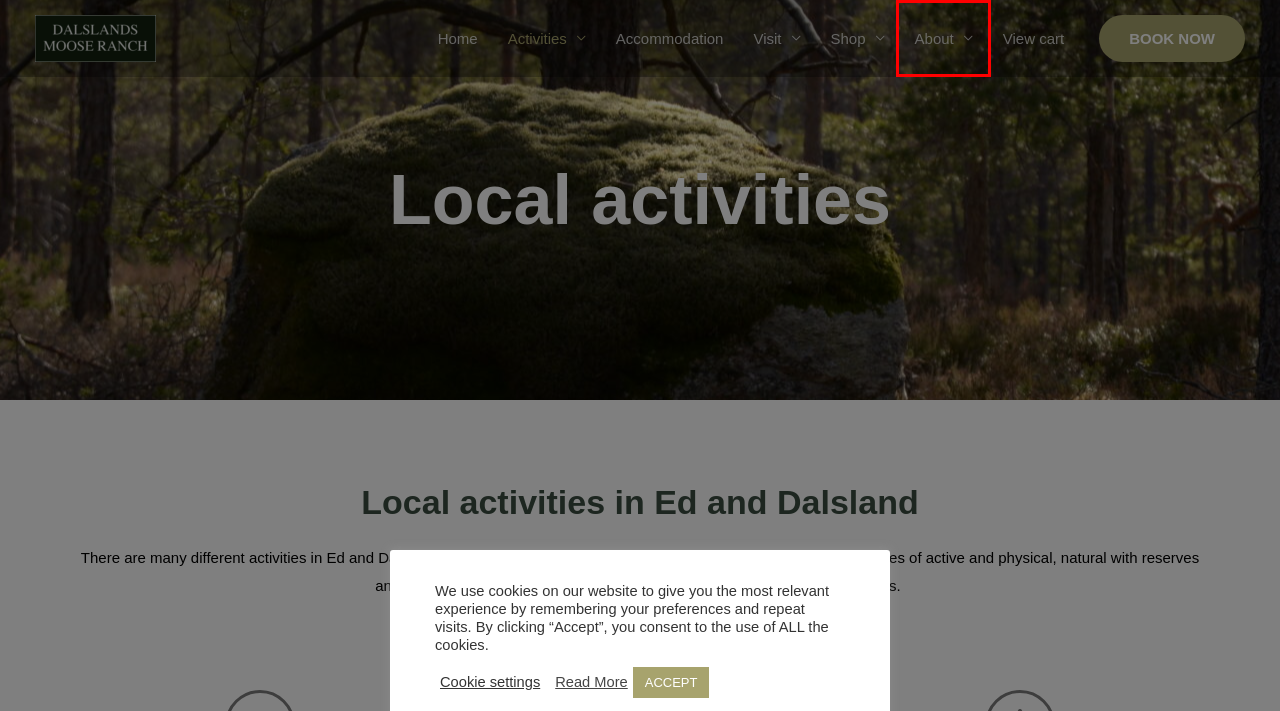You are given a screenshot depicting a webpage with a red bounding box around a UI element. Select the description that best corresponds to the new webpage after clicking the selected element. Here are the choices:
A. Shop -
B. Visit: Beautiful moose park - Dalslands Moose Ranch
C. Accommodation -
D. Dalslands Moose Ranch: Experience moose in Dalsland in their natural home
E. Rasta, äta och bo
F. Cookie Policy -
G. GUIDINGS -
H. About -

H